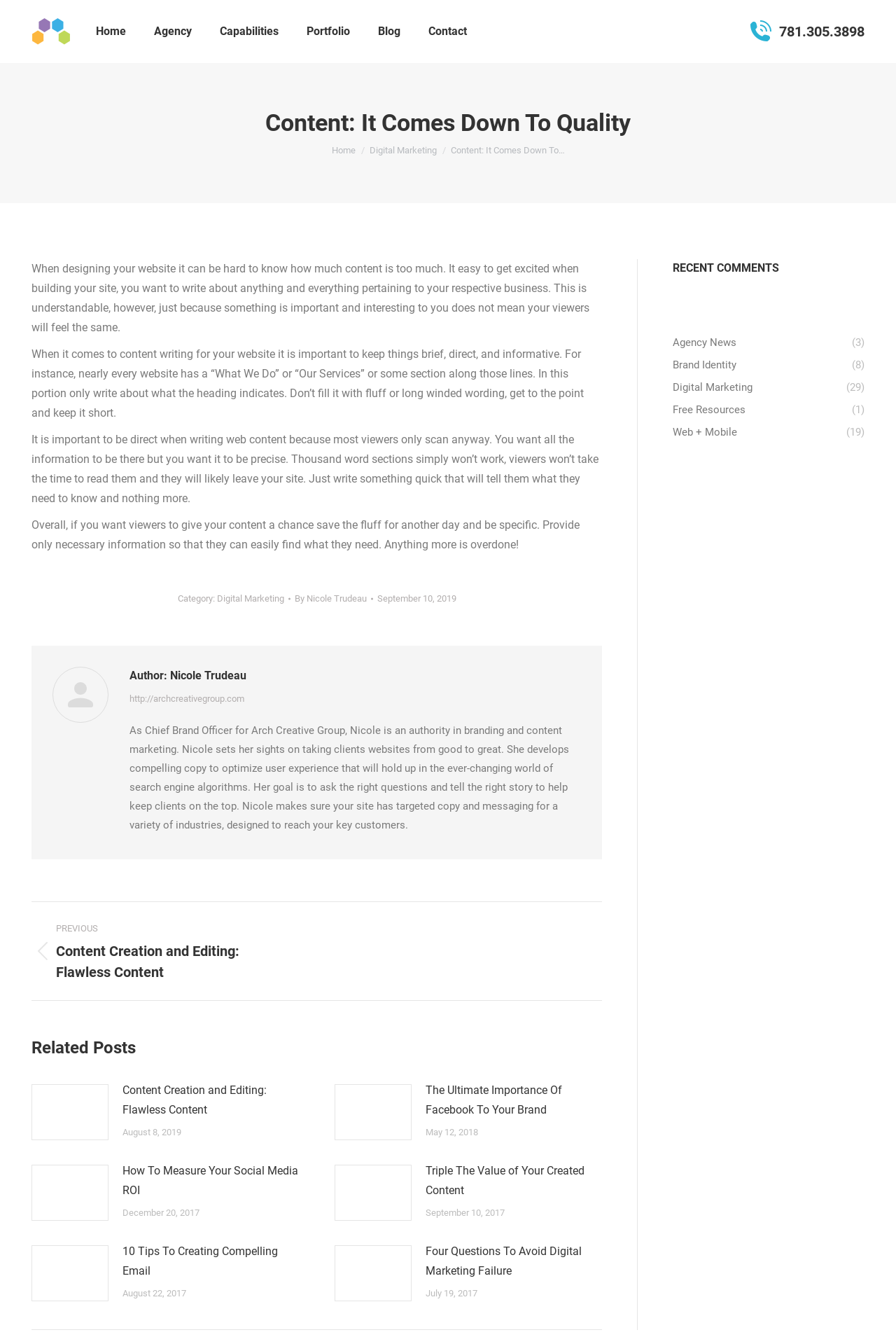Please identify the bounding box coordinates for the region that you need to click to follow this instruction: "Learn about Digital Mafia Talkies".

None